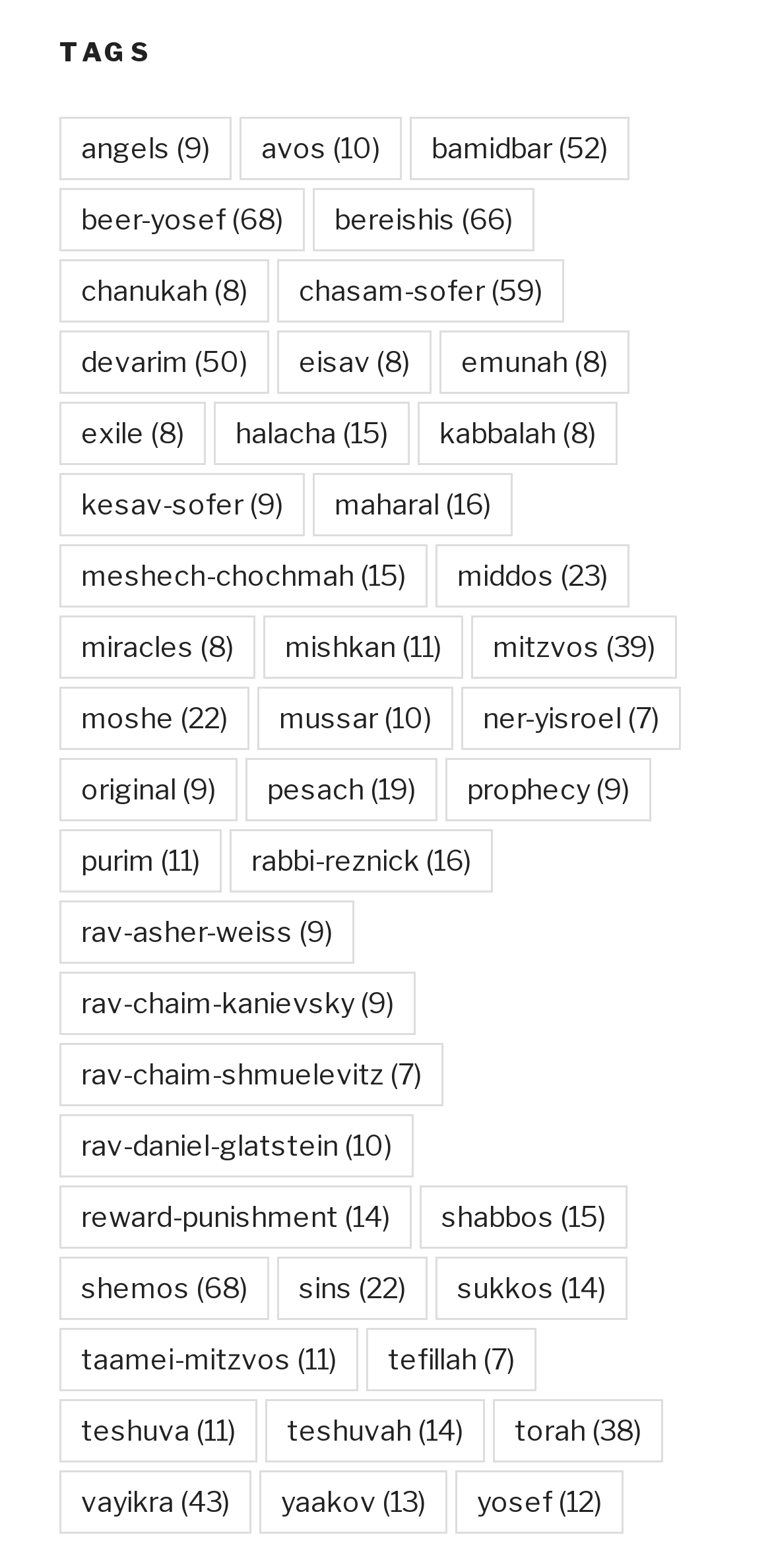From the webpage screenshot, predict the bounding box of the UI element that matches this description: "avos (10)".

[0.31, 0.074, 0.521, 0.114]